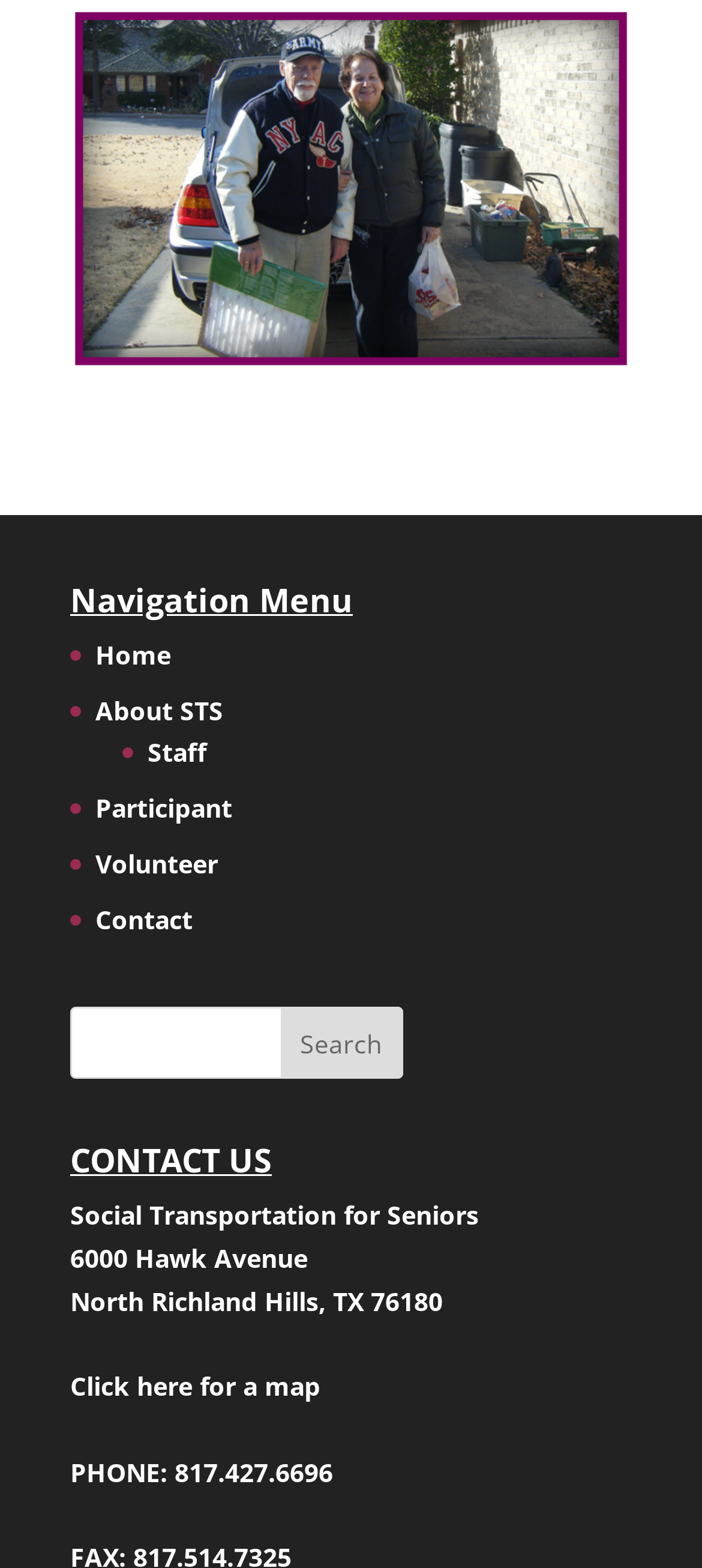What is the organization's name?
Using the visual information, reply with a single word or short phrase.

Social Transportation for Seniors